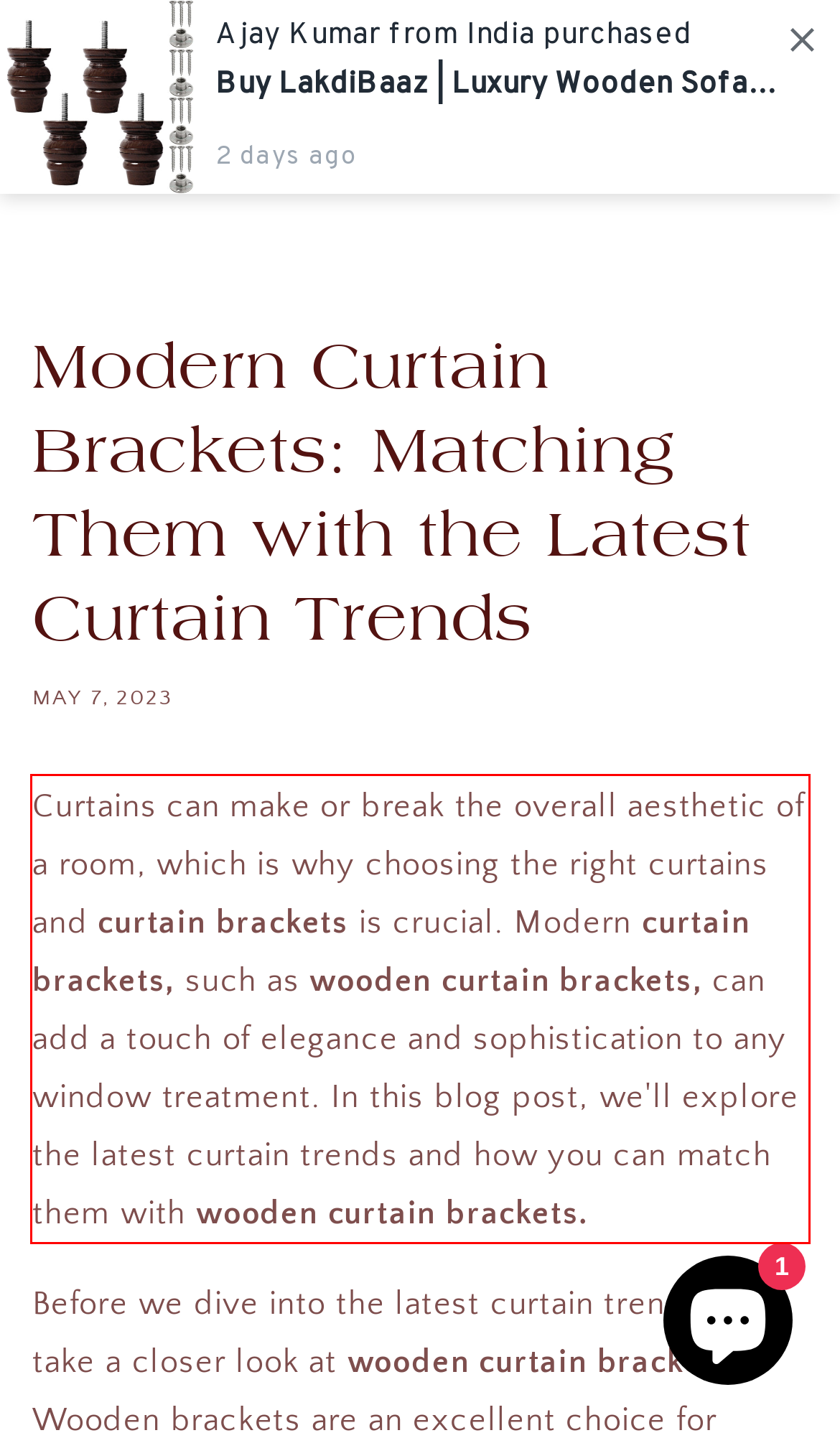By examining the provided screenshot of a webpage, recognize the text within the red bounding box and generate its text content.

Curtains can make or break the overall aesthetic of a room, which is why choosing the right curtains and curtain brackets is crucial. Modern curtain brackets, such as wooden curtain brackets, can add a touch of elegance and sophistication to any window treatment. In this blog post, we'll explore the latest curtain trends and how you can match them with wooden curtain brackets.